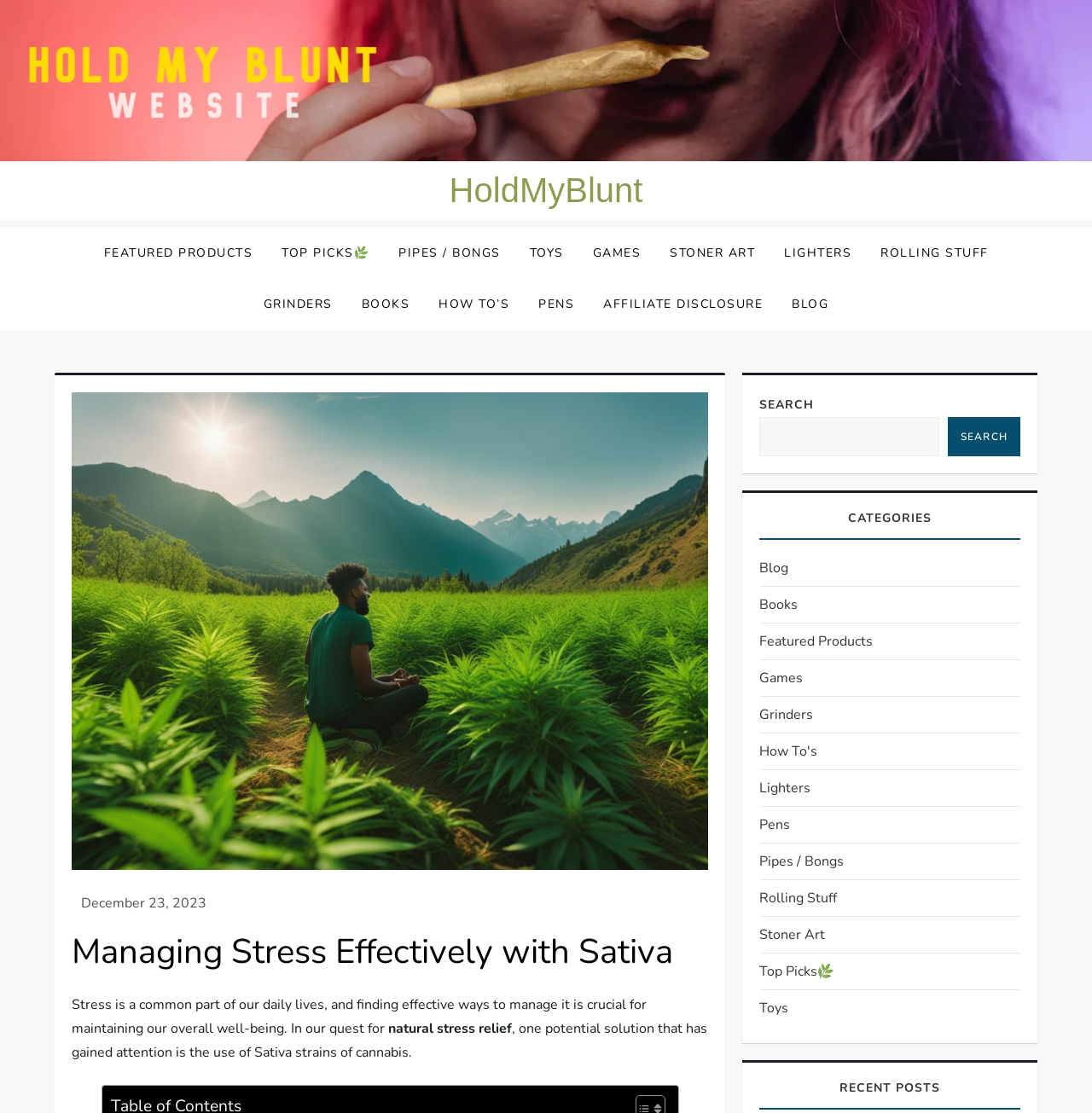Find and extract the text of the primary heading on the webpage.

Managing Stress Effectively with Sativa